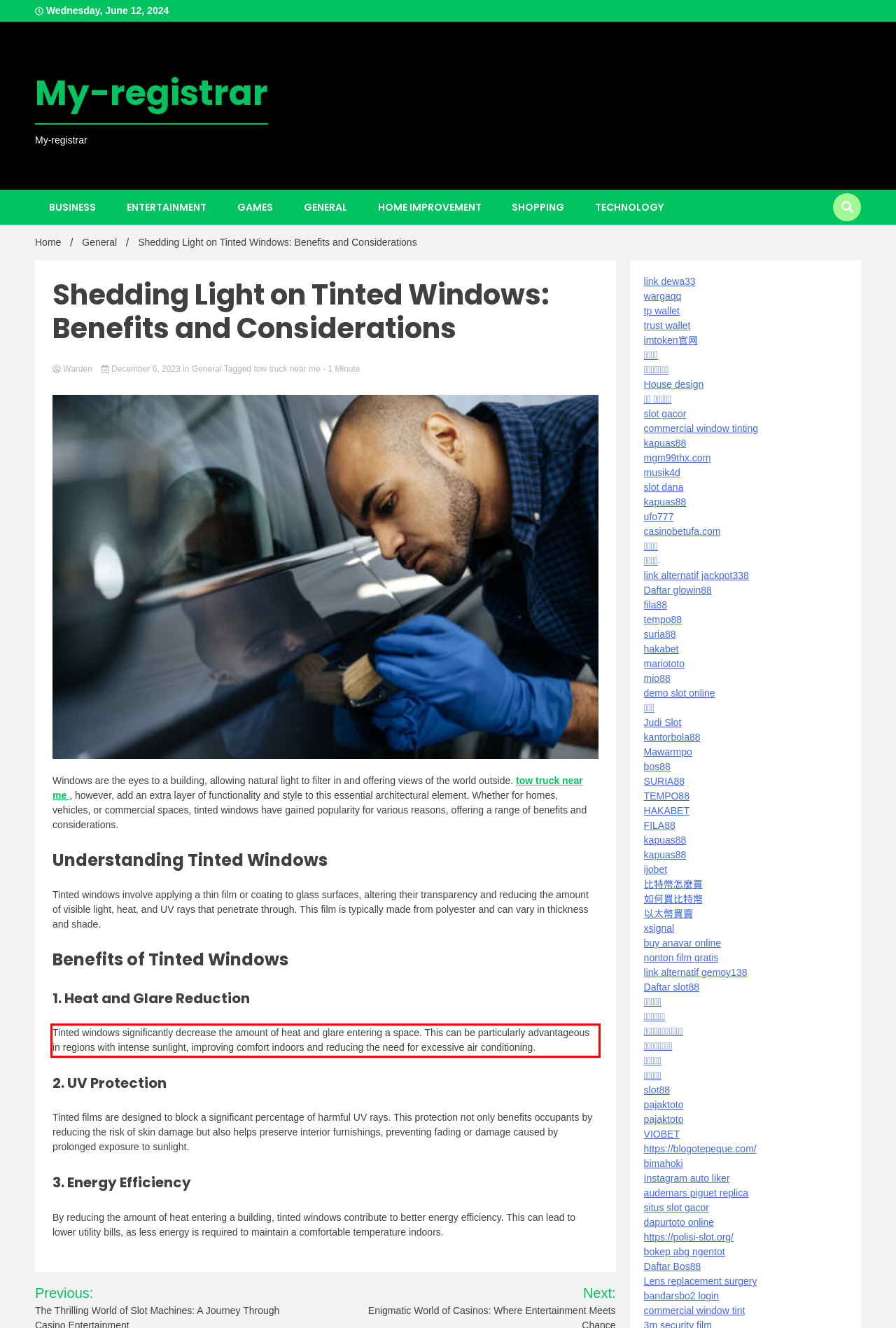You have a webpage screenshot with a red rectangle surrounding a UI element. Extract the text content from within this red bounding box.

Tinted windows significantly decrease the amount of heat and glare entering a space. This can be particularly advantageous in regions with intense sunlight, improving comfort indoors and reducing the need for excessive air conditioning.